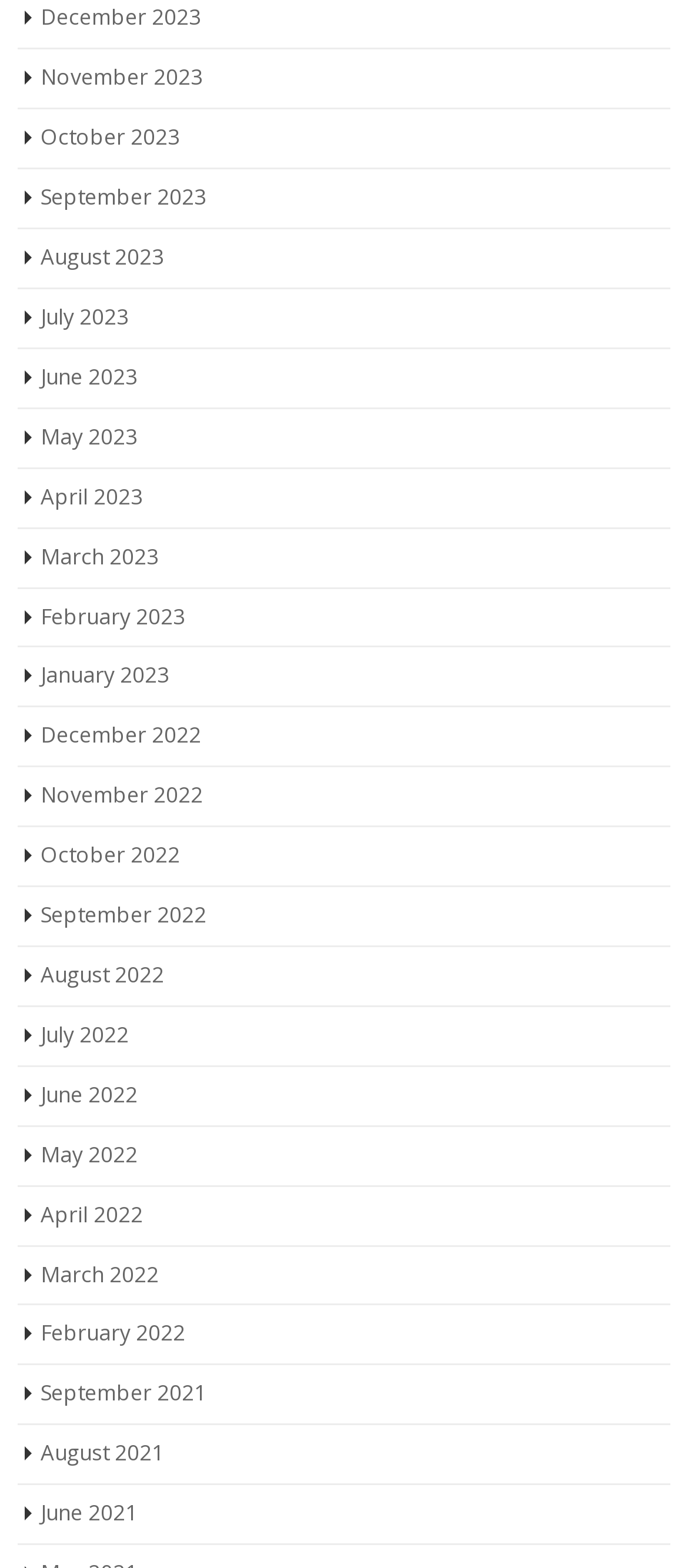Find the bounding box coordinates of the element's region that should be clicked in order to follow the given instruction: "View November 2022". The coordinates should consist of four float numbers between 0 and 1, i.e., [left, top, right, bottom].

[0.059, 0.524, 0.295, 0.544]